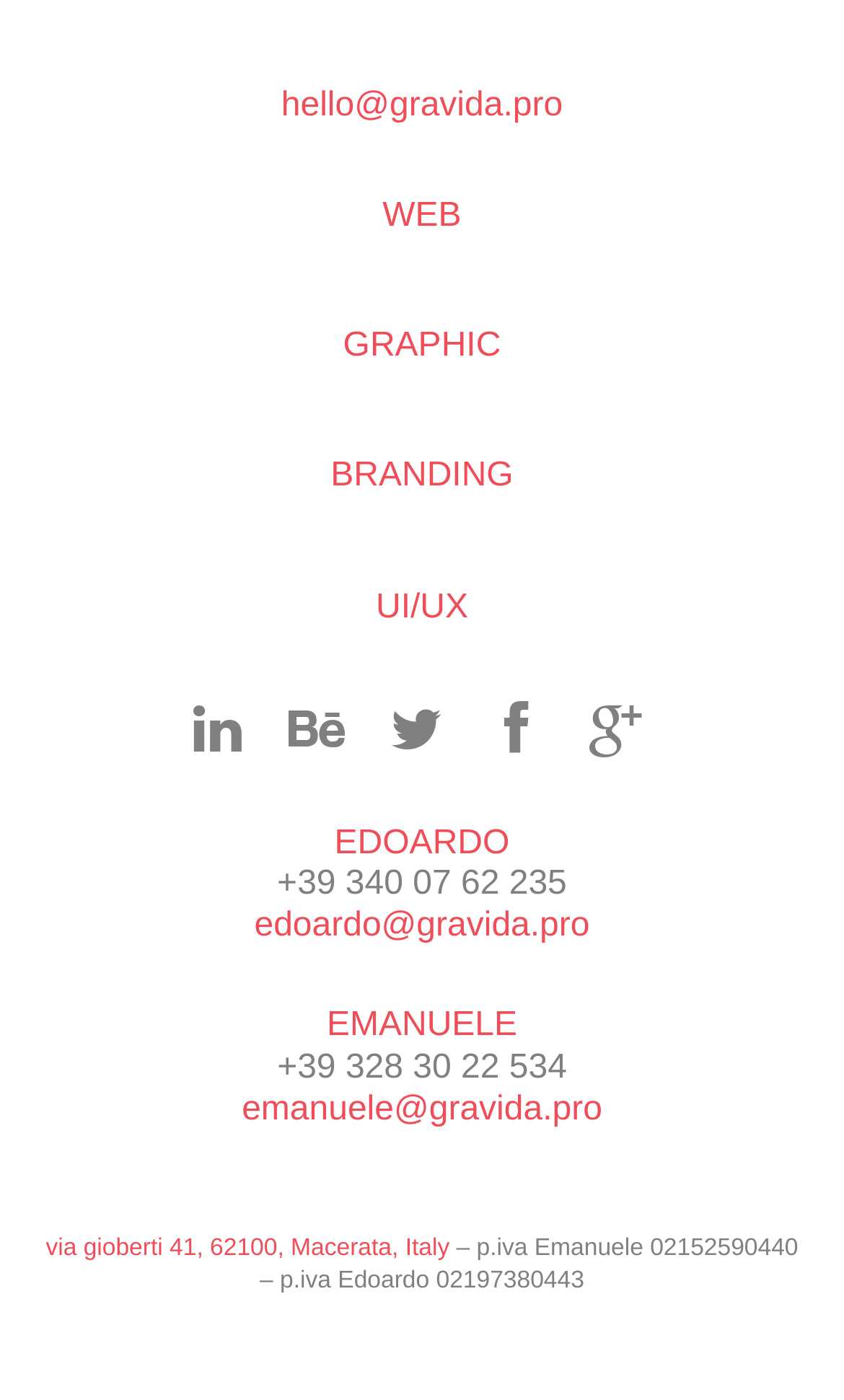From the element description: "Branding", extract the bounding box coordinates of the UI element. The coordinates should be expressed as four float numbers between 0 and 1, in the order [left, top, right, bottom].

[0.392, 0.31, 0.608, 0.37]